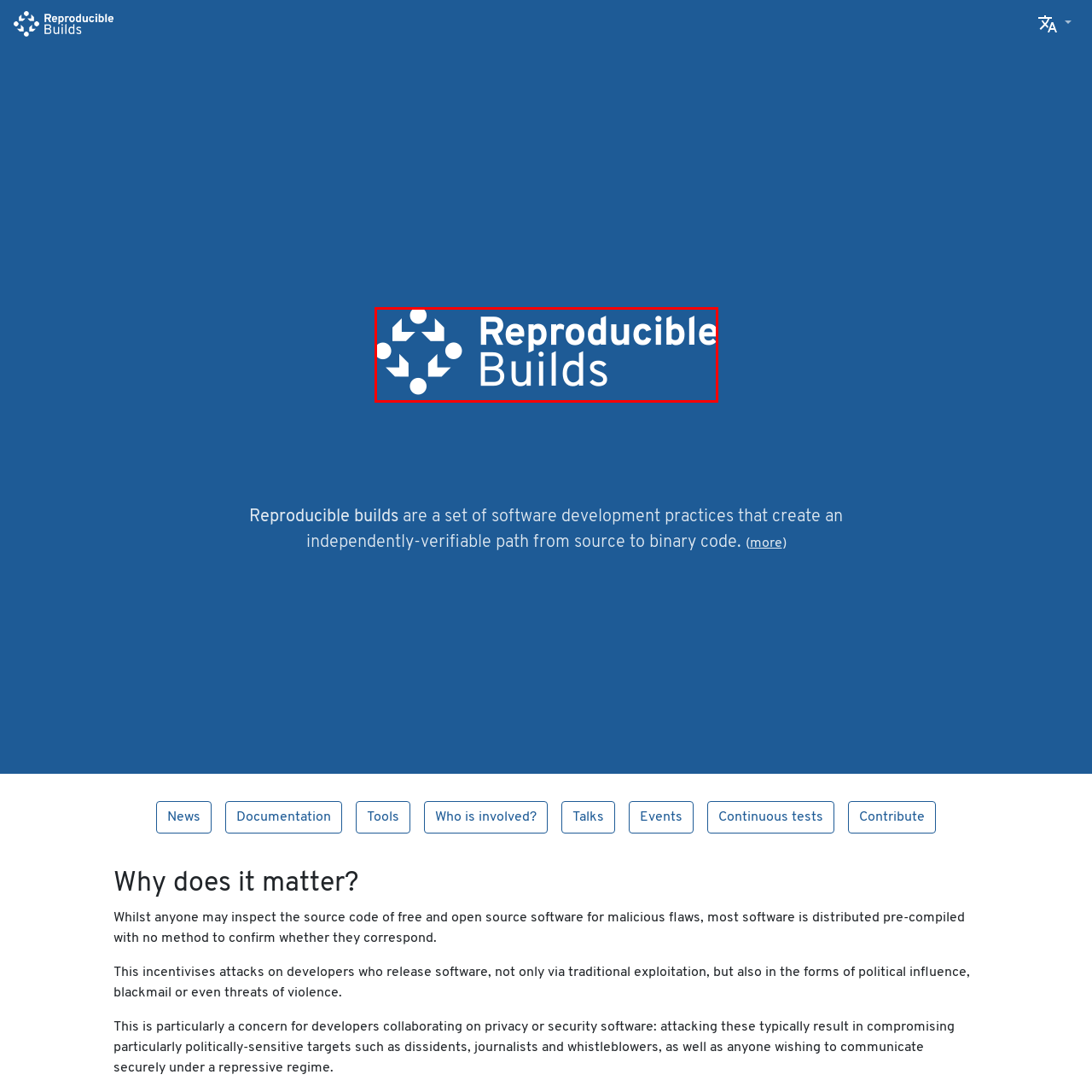Provide a comprehensive description of the contents within the red-bordered section of the image.

The image features the logo of "Reproducible Builds," prominently displayed against a blue background. The design incorporates a circular emblem with arrows pointing outward, symbolizing transparency and collaboration in software development. Below the emblem, the text "Reproducible Builds" is presented in bold, white font, emphasizing the initiative's focus on fostering independently verifiable software practices that ensure the integrity of the code from source to binary. This concept is crucial for enhancing software security and trust within the development community.